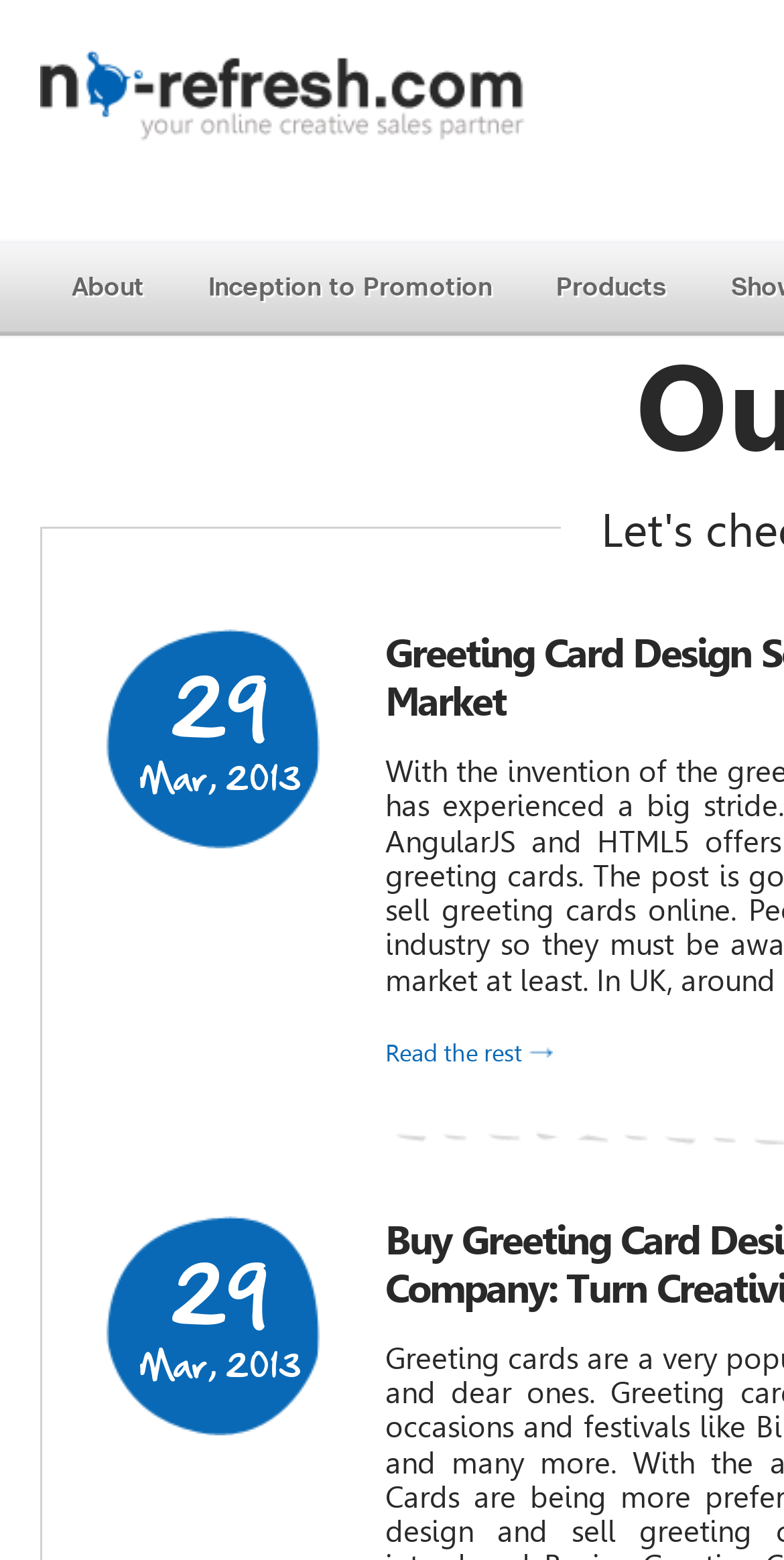What is the company name of the logo?
Answer the question with just one word or phrase using the image.

No-Refresh